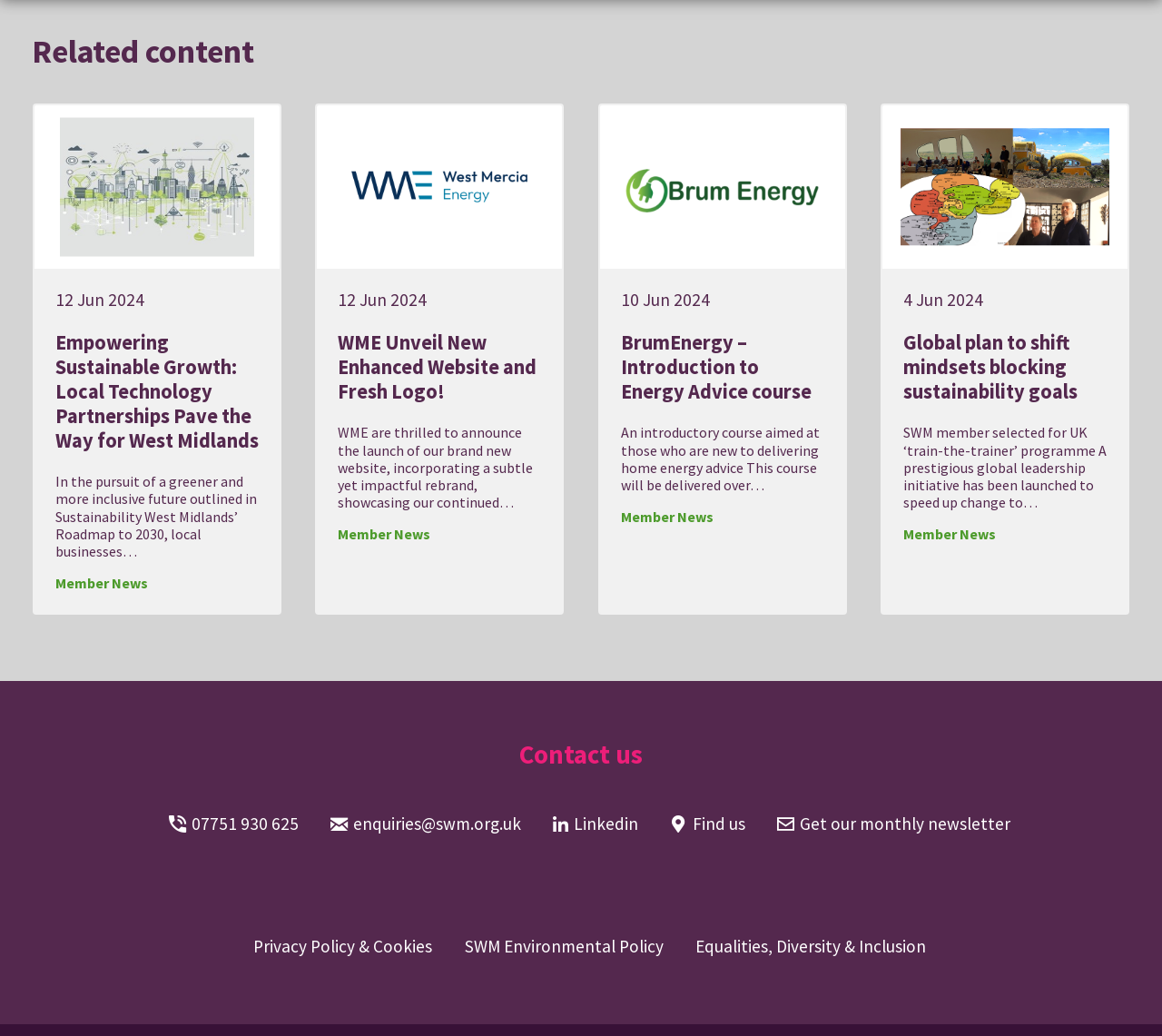Using the element description Read more, predict the bounding box coordinates for the UI element. Provide the coordinates in (top-left x, top-left y, bottom-right x, bottom-right y) format with values ranging from 0 to 1.

[0.516, 0.102, 0.727, 0.592]